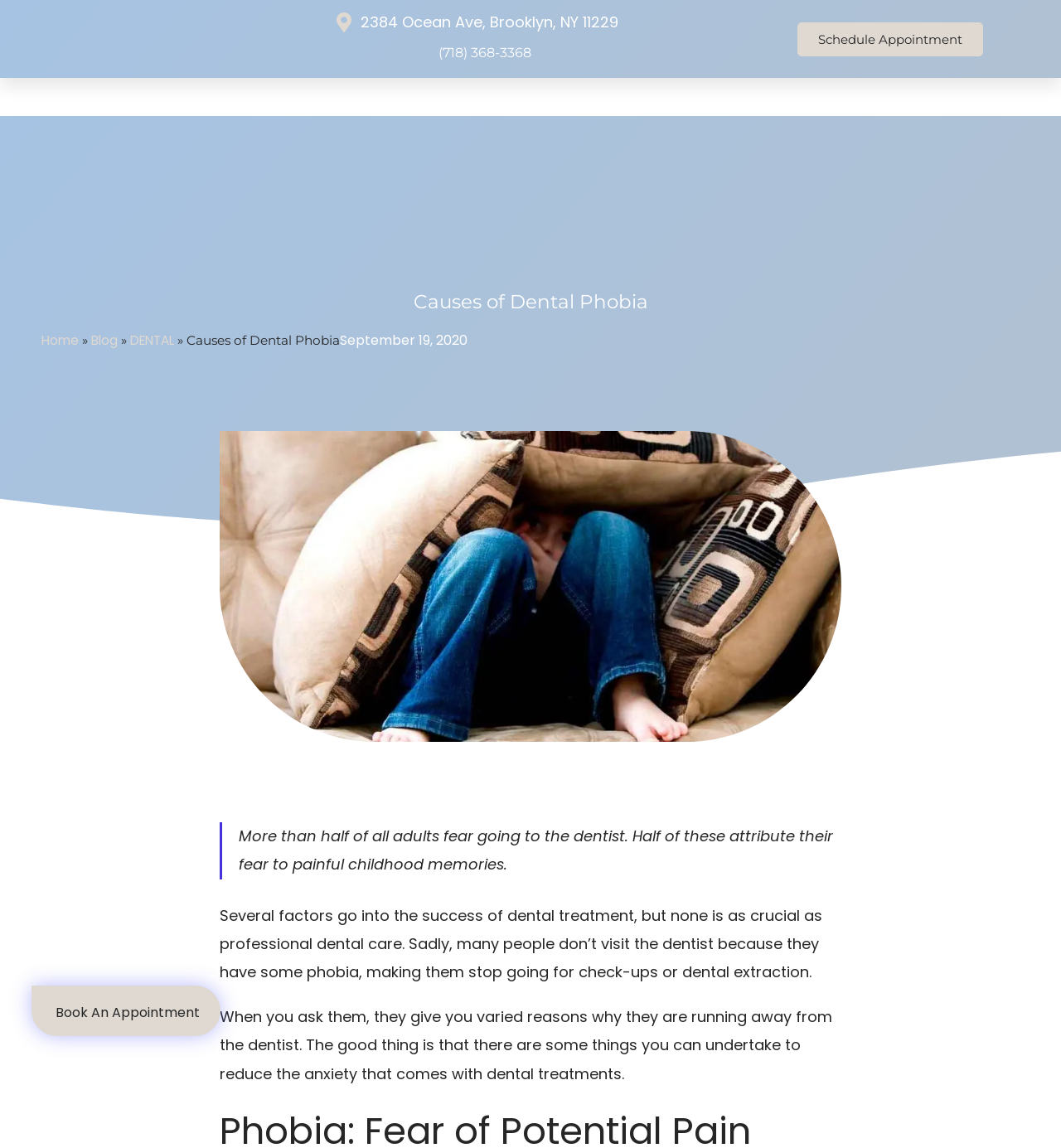How many adults fear going to the dentist? Using the information from the screenshot, answer with a single word or phrase.

More than half